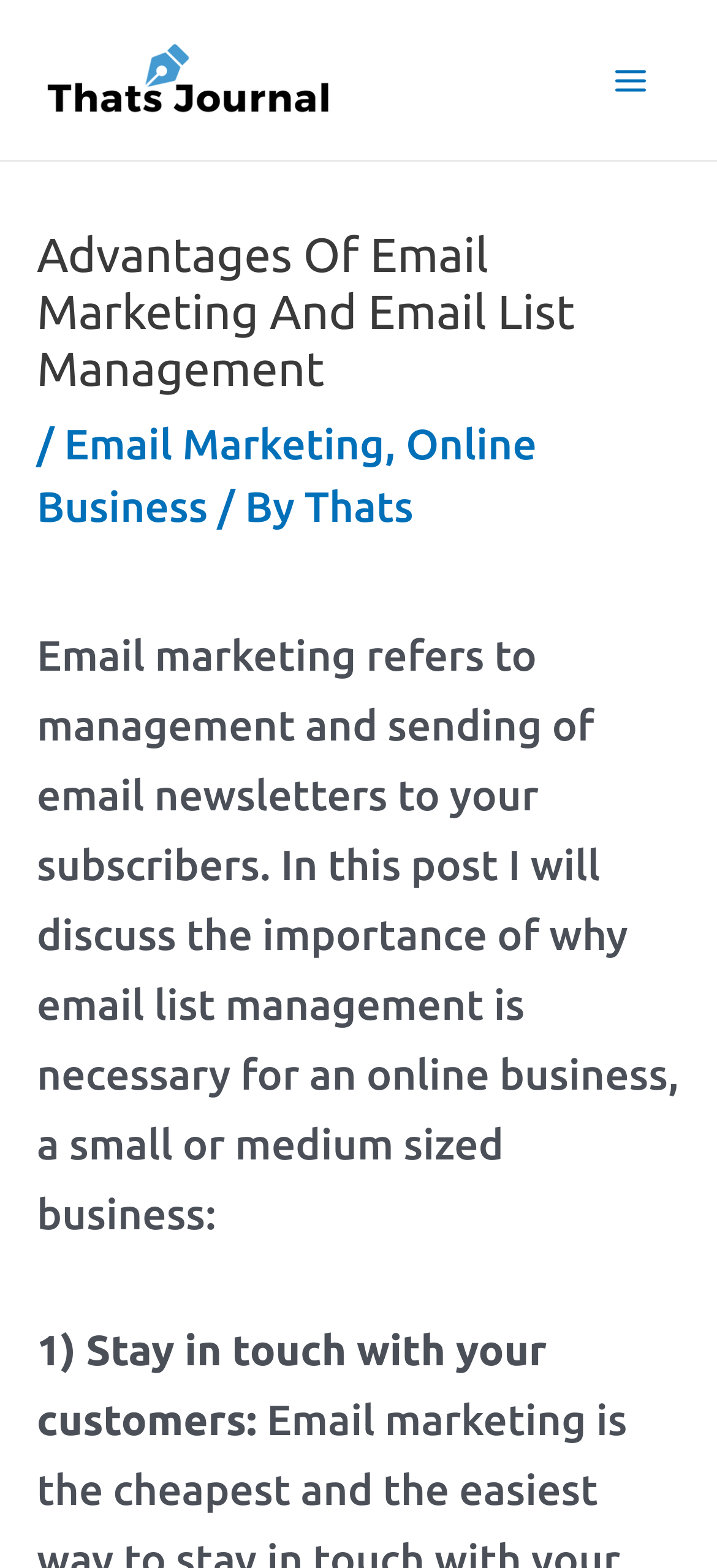What is the topic of this post?
Based on the image, answer the question with as much detail as possible.

The topic of this post is clearly stated in the main heading and introductory paragraph, which discusses the importance of email list management in the context of email marketing.